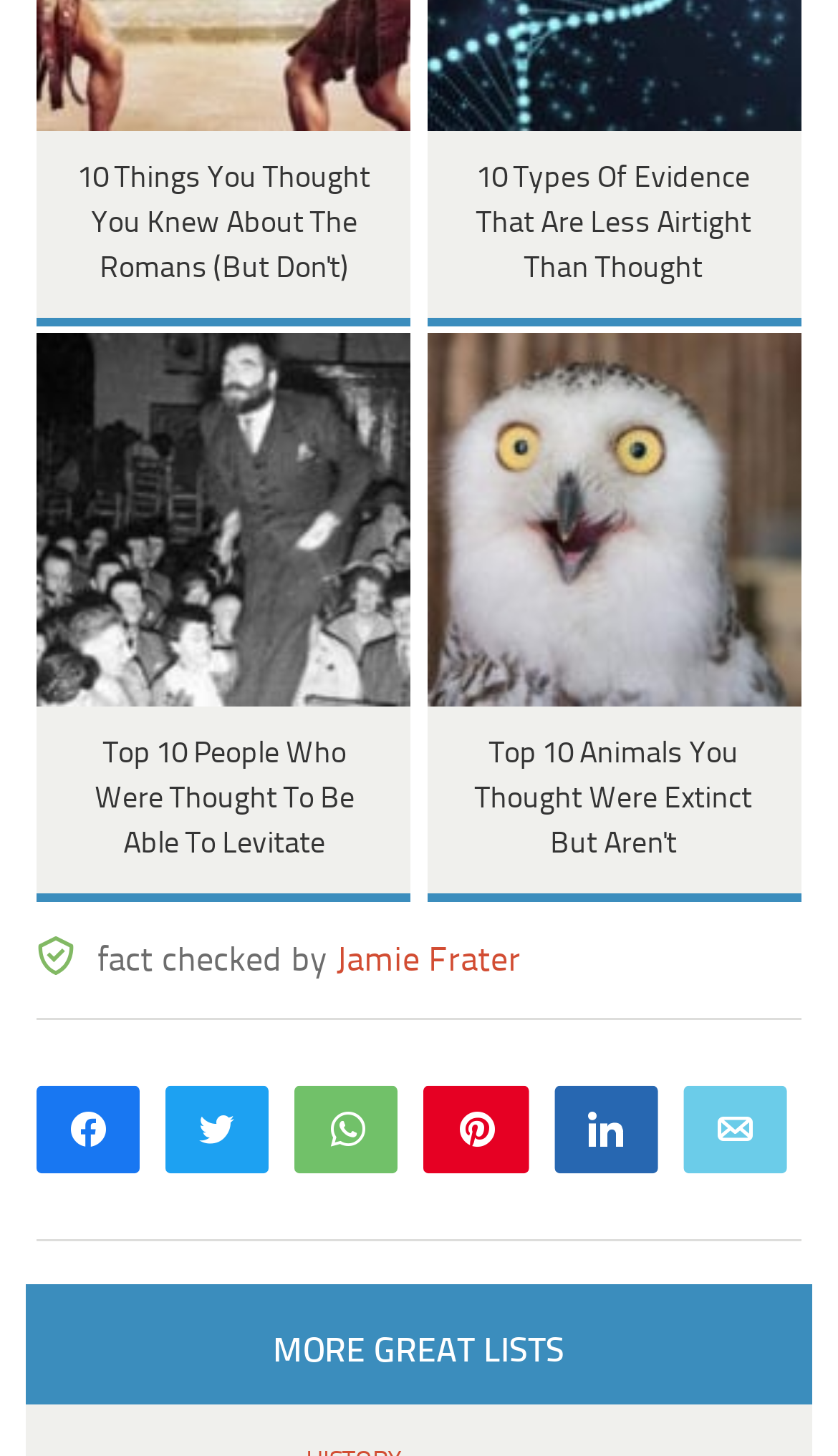Identify the bounding box coordinates for the UI element described as follows: History. Use the format (top-left x, top-left y, bottom-right x, bottom-right y) and ensure all values are floating point numbers between 0 and 1.

[0.365, 0.711, 0.481, 0.73]